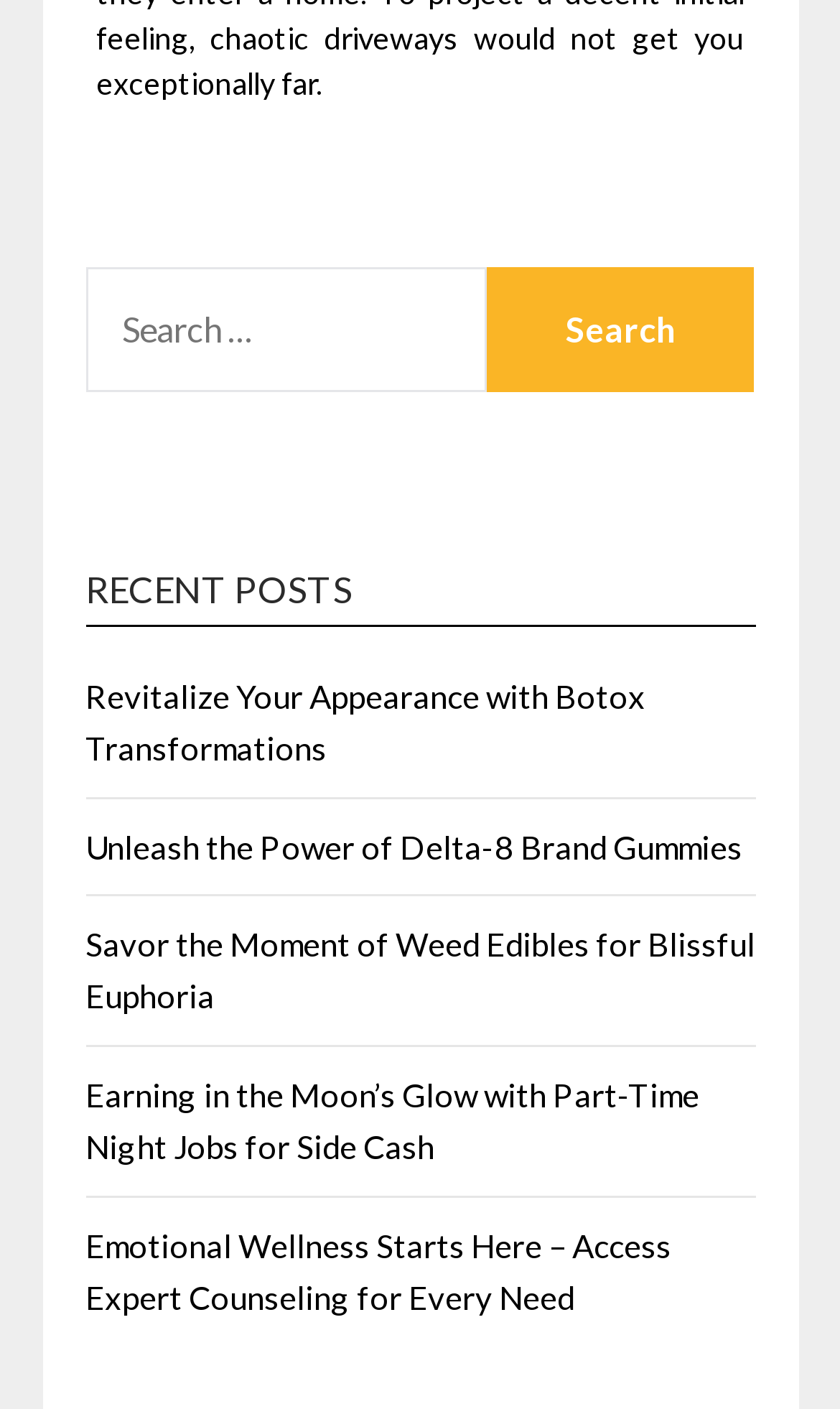How many search results are displayed?
Please provide a comprehensive answer to the question based on the webpage screenshot.

I counted the number of links below the 'RECENT POSTS' heading, which are 'Revitalize Your Appearance with Botox Transformations', 'Unleash the Power of Delta-8 Brand Gummies', 'Savor the Moment of Weed Edibles for Blissful Euphoria', and 'Earning in the Moon’s Glow with Part-Time Night Jobs for Side Cash', and 'Emotional Wellness Starts Here – Access Expert Counseling for Every Need'. There are 4 links in total.